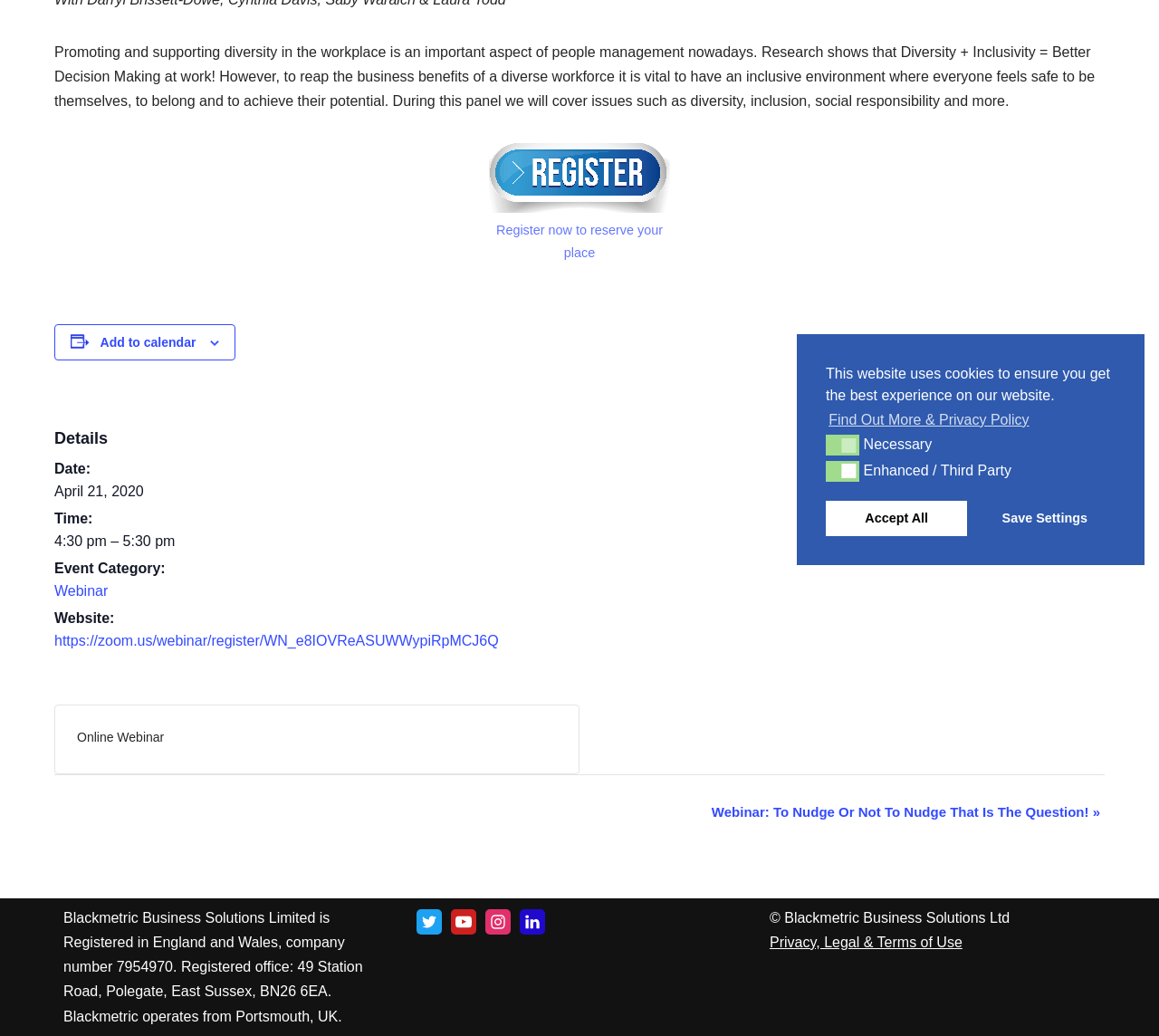Extract the bounding box coordinates of the UI element described: "Add to calendar". Provide the coordinates in the format [left, top, right, bottom] with values ranging from 0 to 1.

[0.086, 0.323, 0.169, 0.337]